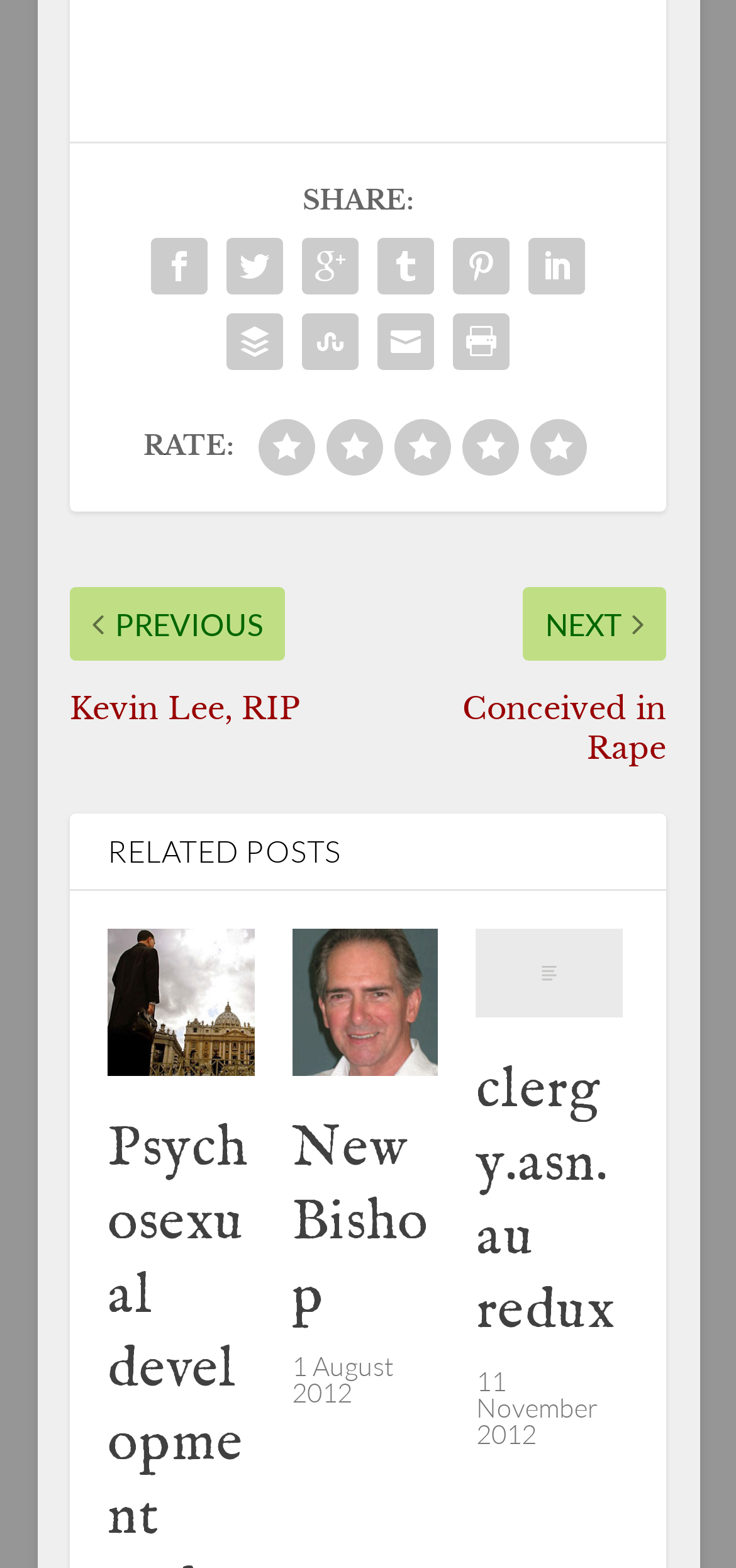Locate the coordinates of the bounding box for the clickable region that fulfills this instruction: "Read the RELATED POSTS".

[0.095, 0.518, 0.905, 0.568]